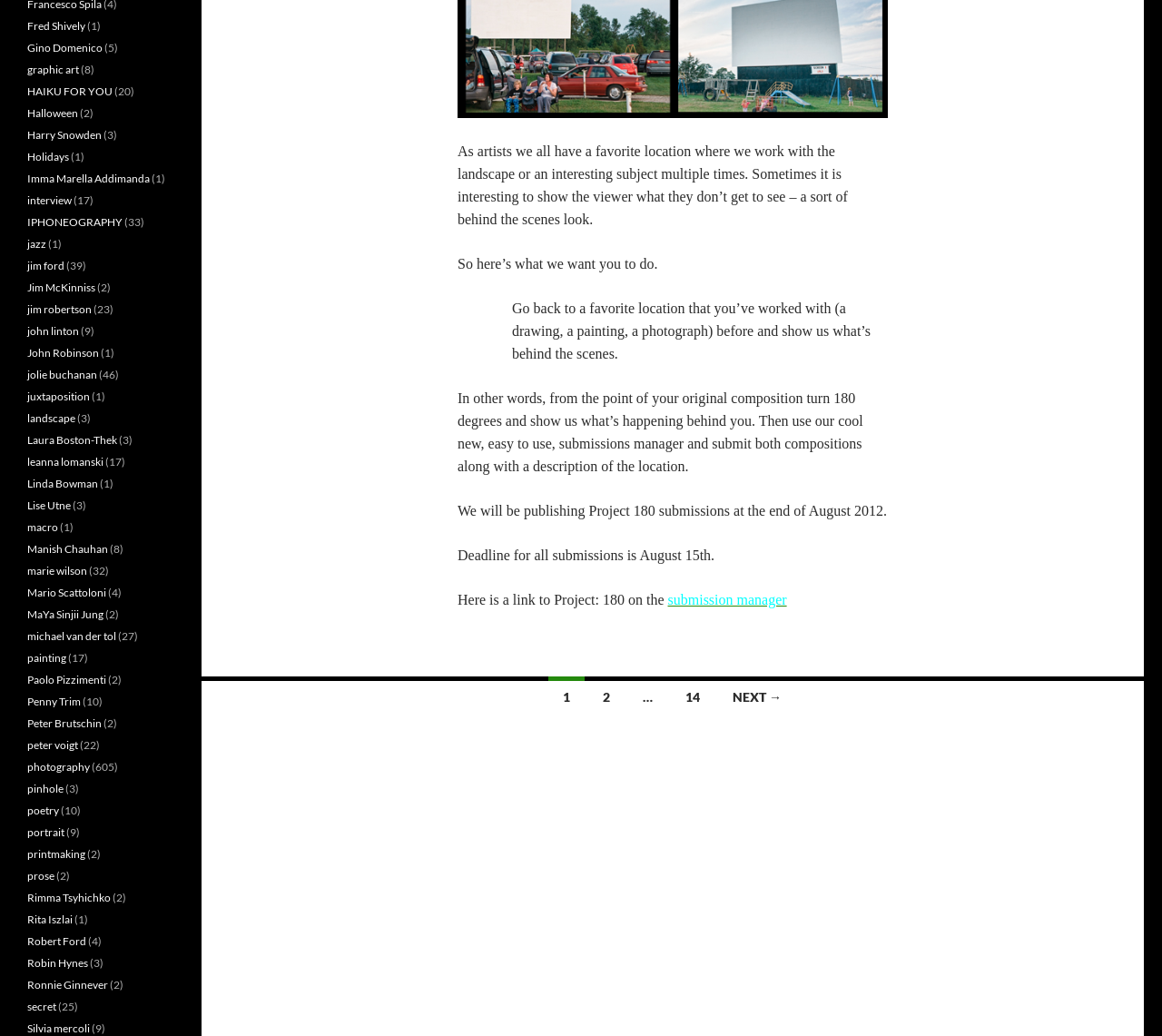Identify the bounding box of the UI element that matches this description: "michael van der tol".

[0.023, 0.607, 0.1, 0.621]